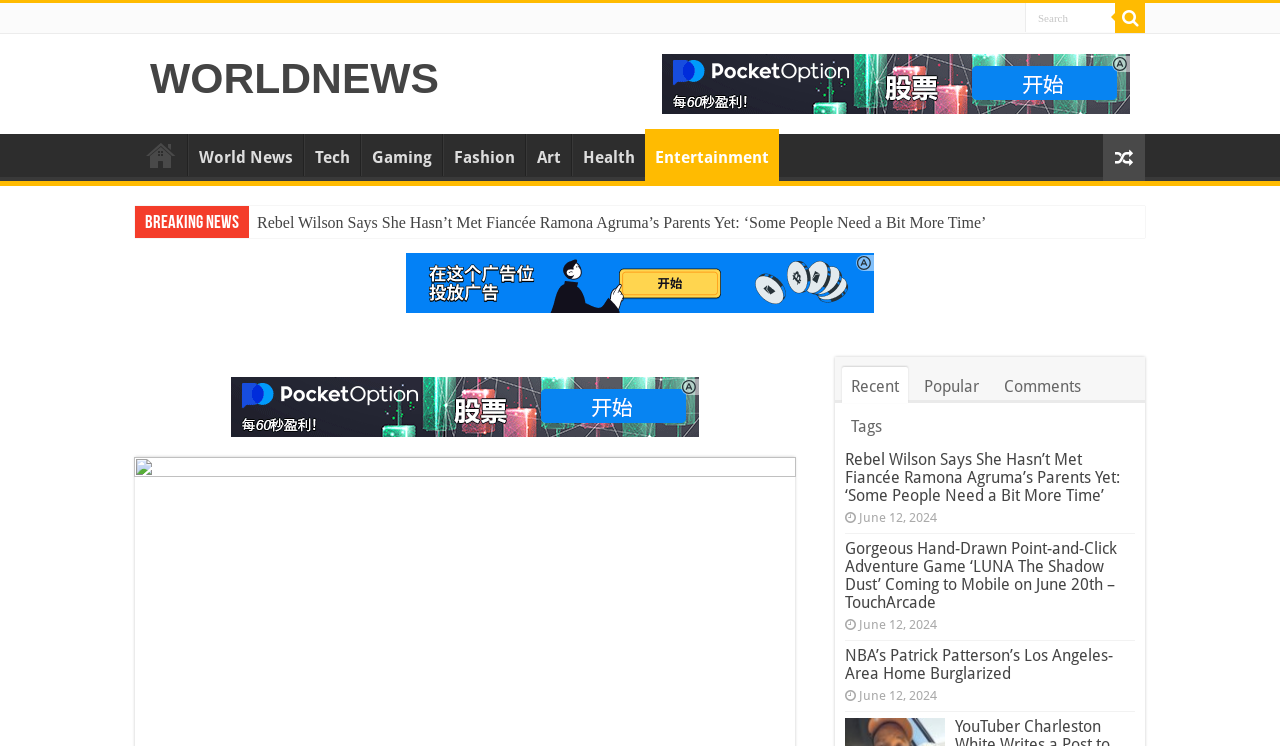How many articles are displayed on the webpage?
Your answer should be a single word or phrase derived from the screenshot.

3